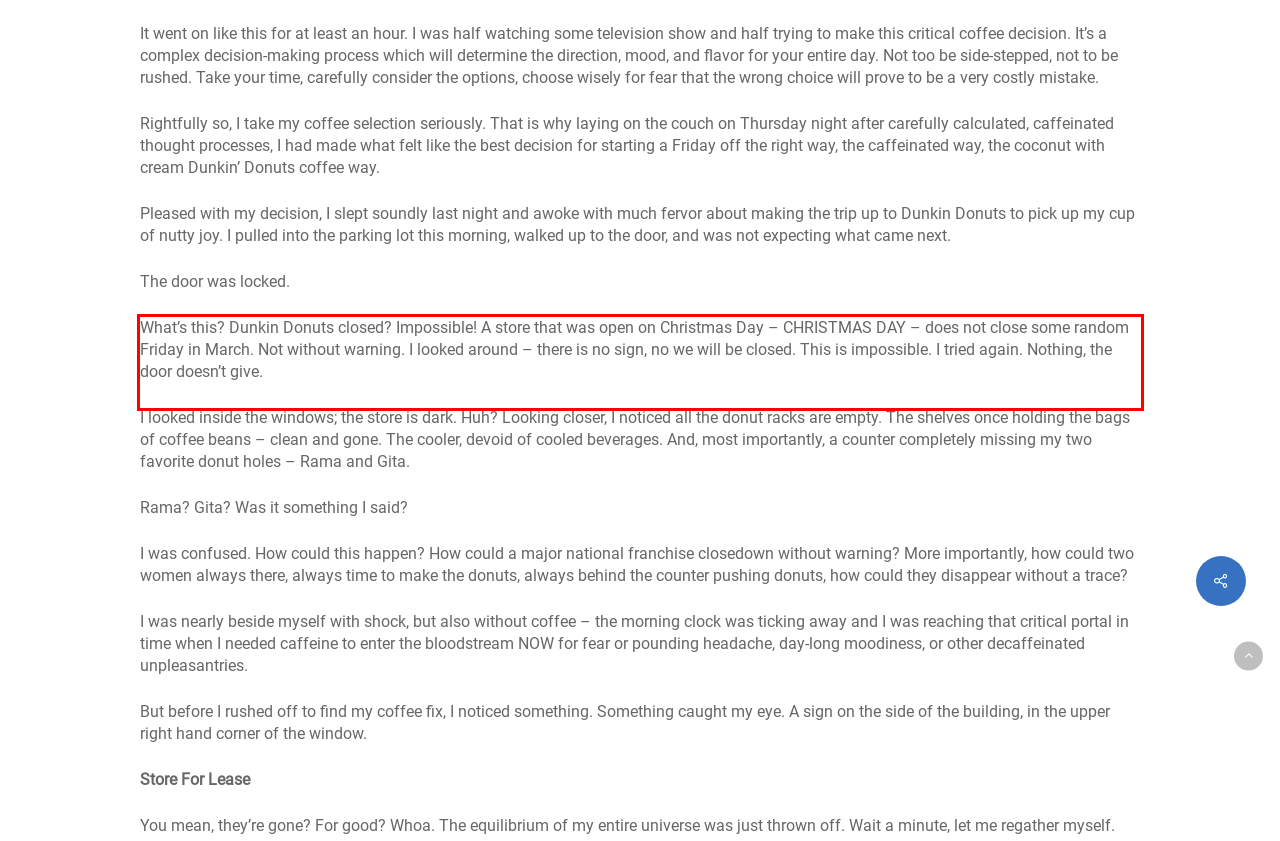Analyze the webpage screenshot and use OCR to recognize the text content in the red bounding box.

What’s this? Dunkin Donuts closed? Impossible! A store that was open on Christmas Day – CHRISTMAS DAY – does not close some random Friday in March. Not without warning. I looked around – there is no sign, no we will be closed. This is impossible. I tried again. Nothing, the door doesn’t give.